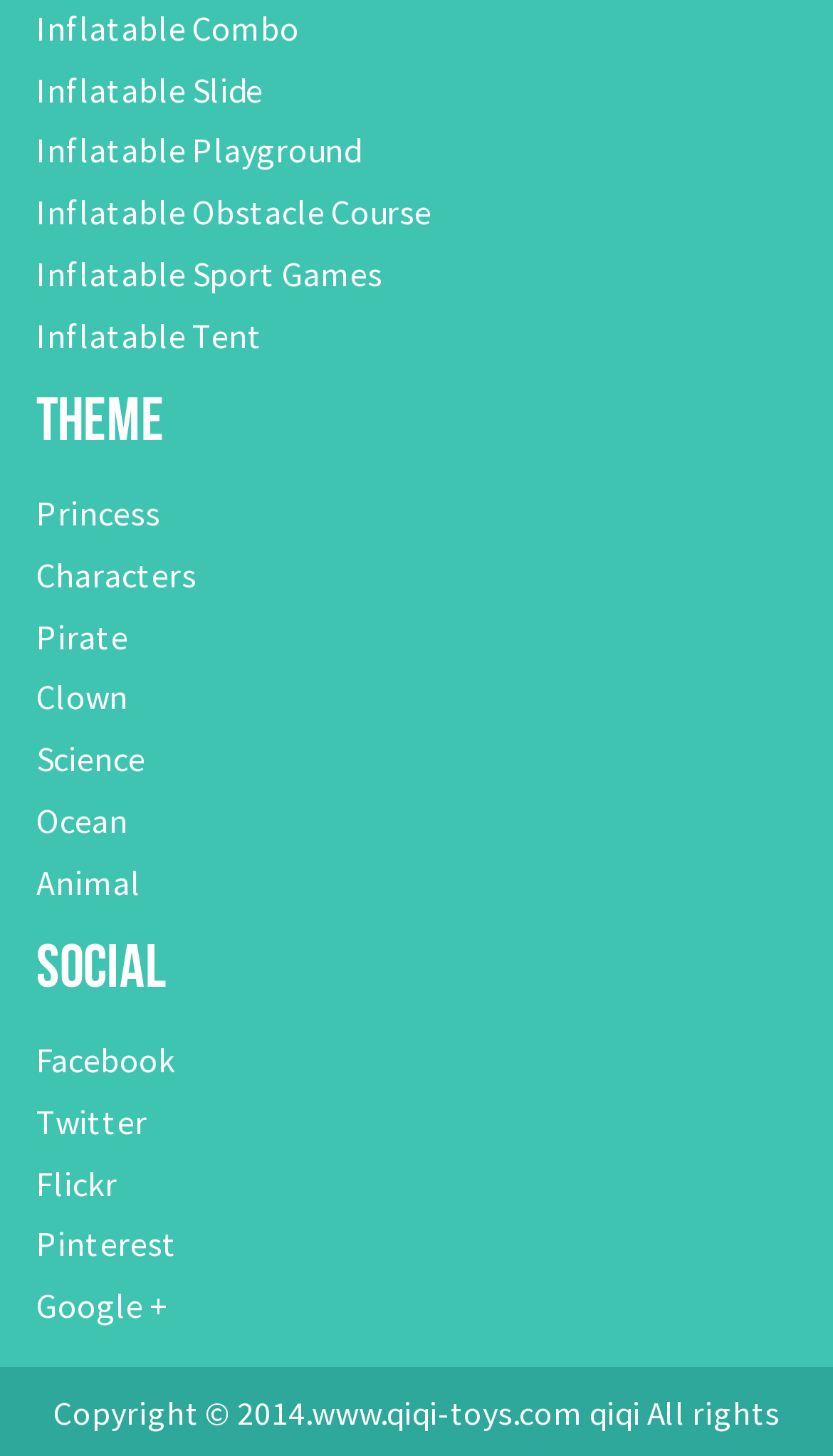Pinpoint the bounding box coordinates of the element that must be clicked to accomplish the following instruction: "Visit www.qiqi-toys.com". The coordinates should be in the format of four float numbers between 0 and 1, i.e., [left, top, right, bottom].

[0.374, 0.956, 0.7, 0.984]